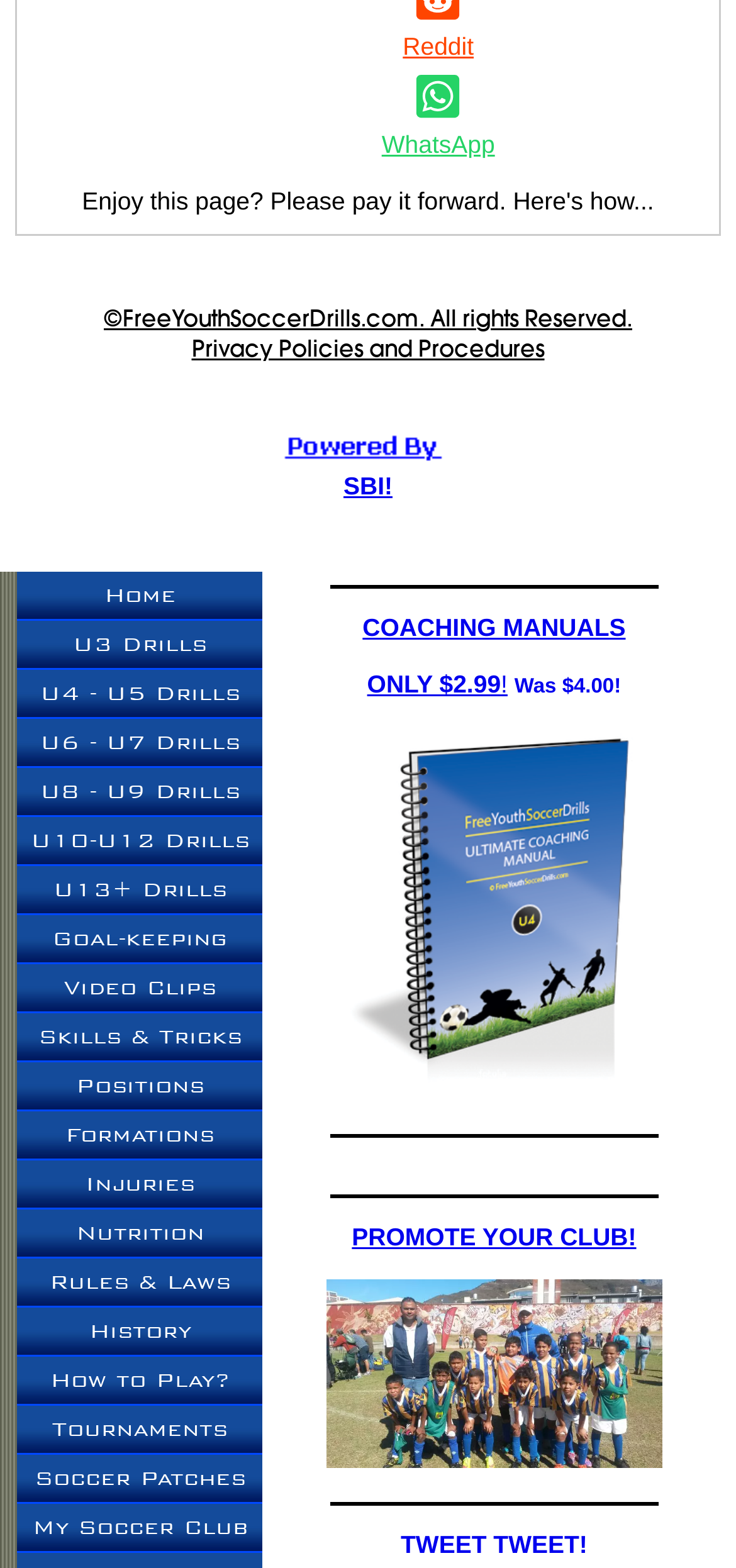What is the 'My Soccer Club' link for?
Please answer the question with as much detail as possible using the screenshot.

The 'My Soccer Club' link is likely to provide access to a personal soccer club or a platform for managing a soccer club, as it is categorized under the main soccer topic and has a separate link.